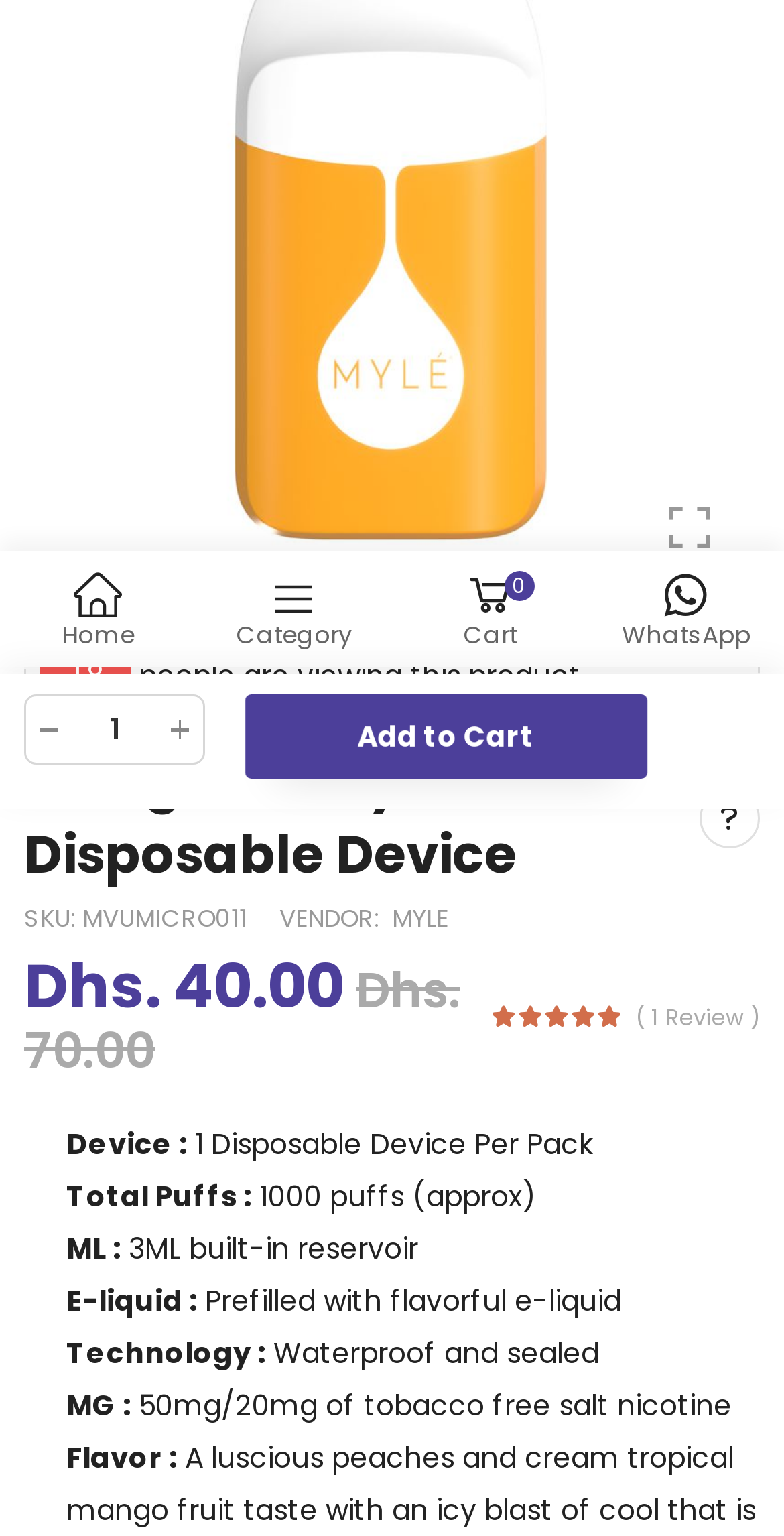Please determine the bounding box coordinates for the UI element described as: "WhatsApp".

[0.763, 0.372, 0.987, 0.421]